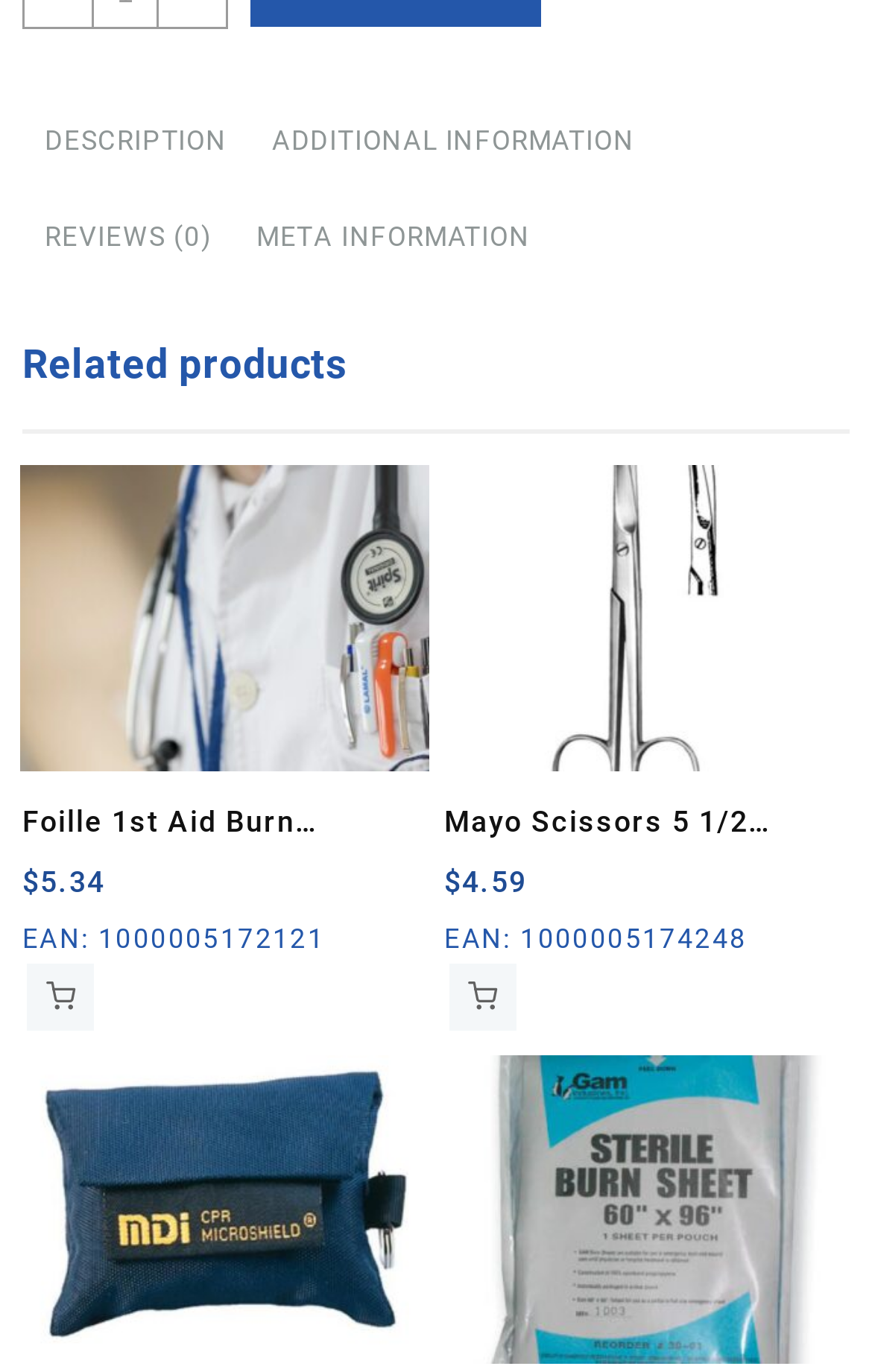Using the provided description Description, find the bounding box coordinates for the UI element. Provide the coordinates in (top-left x, top-left y, bottom-right x, bottom-right y) format, ensuring all values are between 0 and 1.

[0.026, 0.07, 0.286, 0.14]